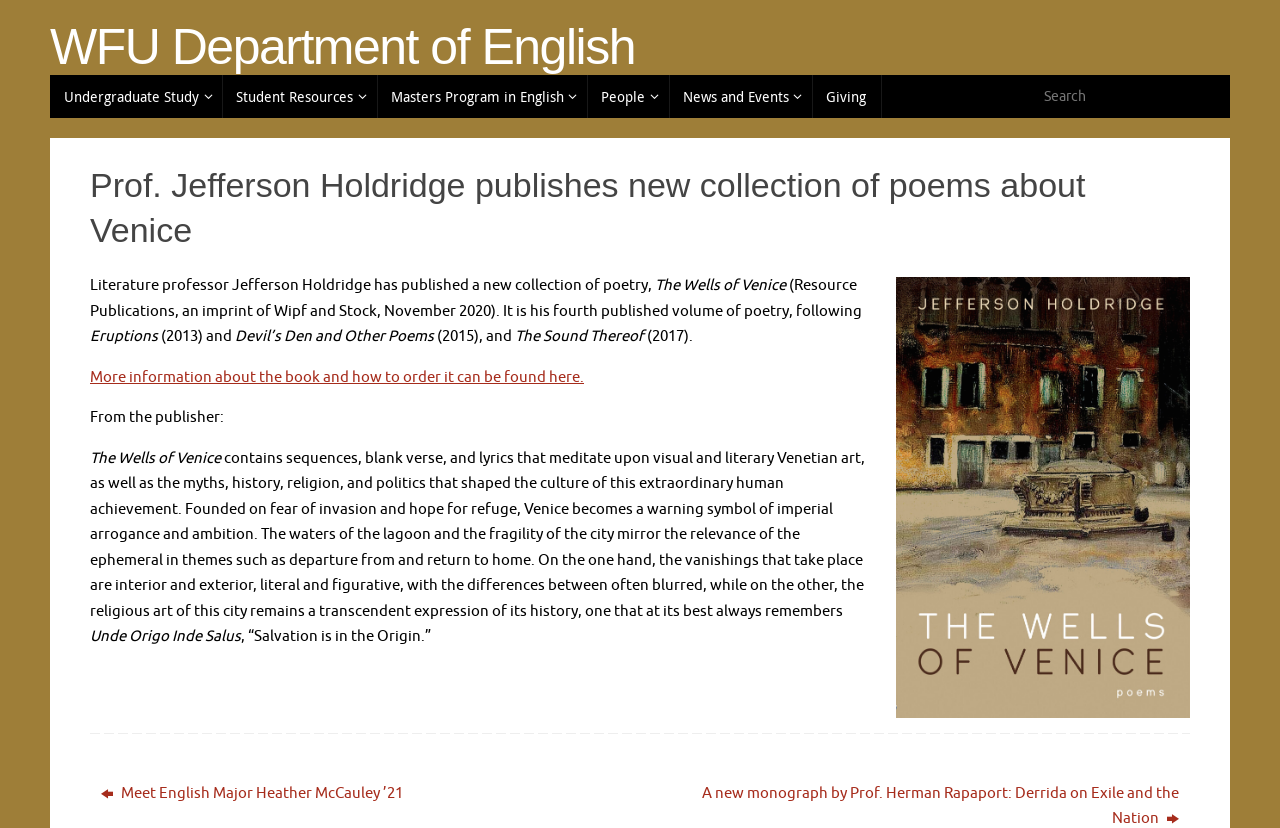Locate the bounding box coordinates of the clickable element to fulfill the following instruction: "Read more about Prof. Jefferson Holdridge's book". Provide the coordinates as four float numbers between 0 and 1 in the format [left, top, right, bottom].

[0.07, 0.444, 0.456, 0.467]